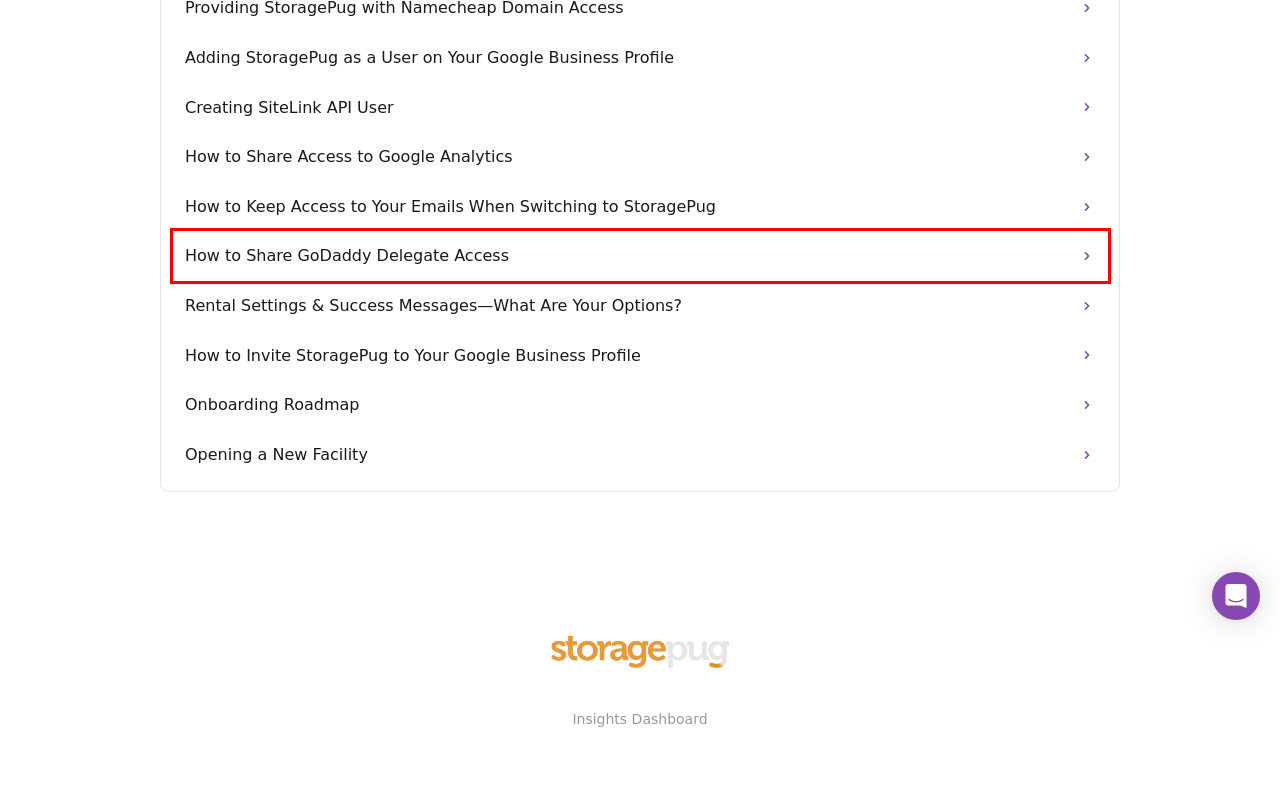You are given a screenshot of a webpage with a red rectangle bounding box around a UI element. Select the webpage description that best matches the new webpage after clicking the element in the bounding box. Here are the candidates:
A. Onboarding Roadmap | Storage Pug Help Center
B. How to Invite StoragePug to Your Google Business Profile | Storage Pug Help Center
C. Creating SiteLink API User | Storage Pug Help Center
D. Adding StoragePug as a User on Your Google Business Profile | Storage Pug Help Center
E. How to Share GoDaddy Delegate Access | Storage Pug Help Center
F. Rental Settings & Success Messages—What Are Your Options? | Storage Pug Help Center
G. How to Keep Access to Your Emails When Switching to StoragePug | Storage Pug Help Center
H. Opening a New Facility | Storage Pug Help Center

E